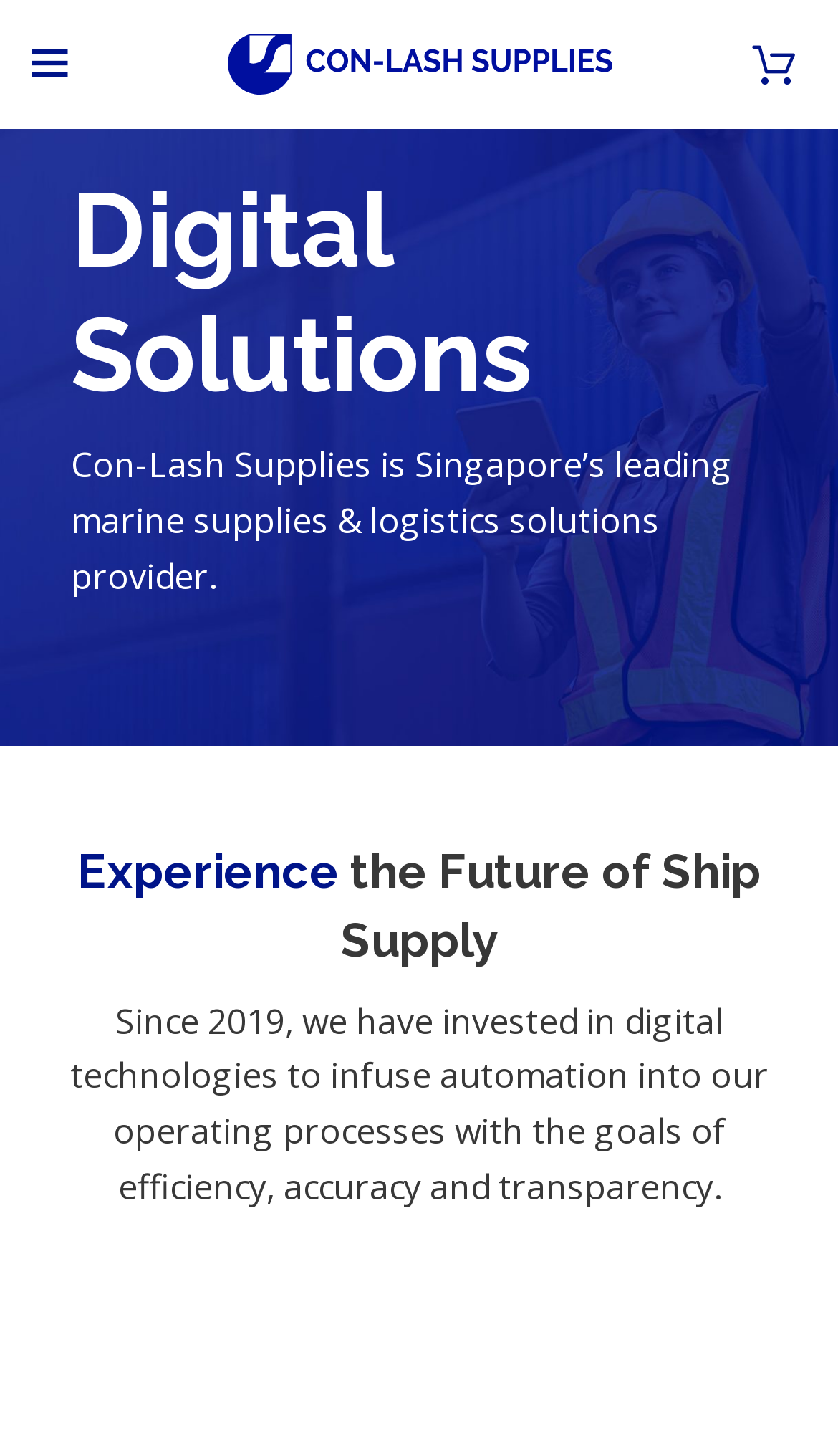What is the goal of the company's digital technologies investment?
Based on the screenshot, respond with a single word or phrase.

Efficiency, accuracy and transparency